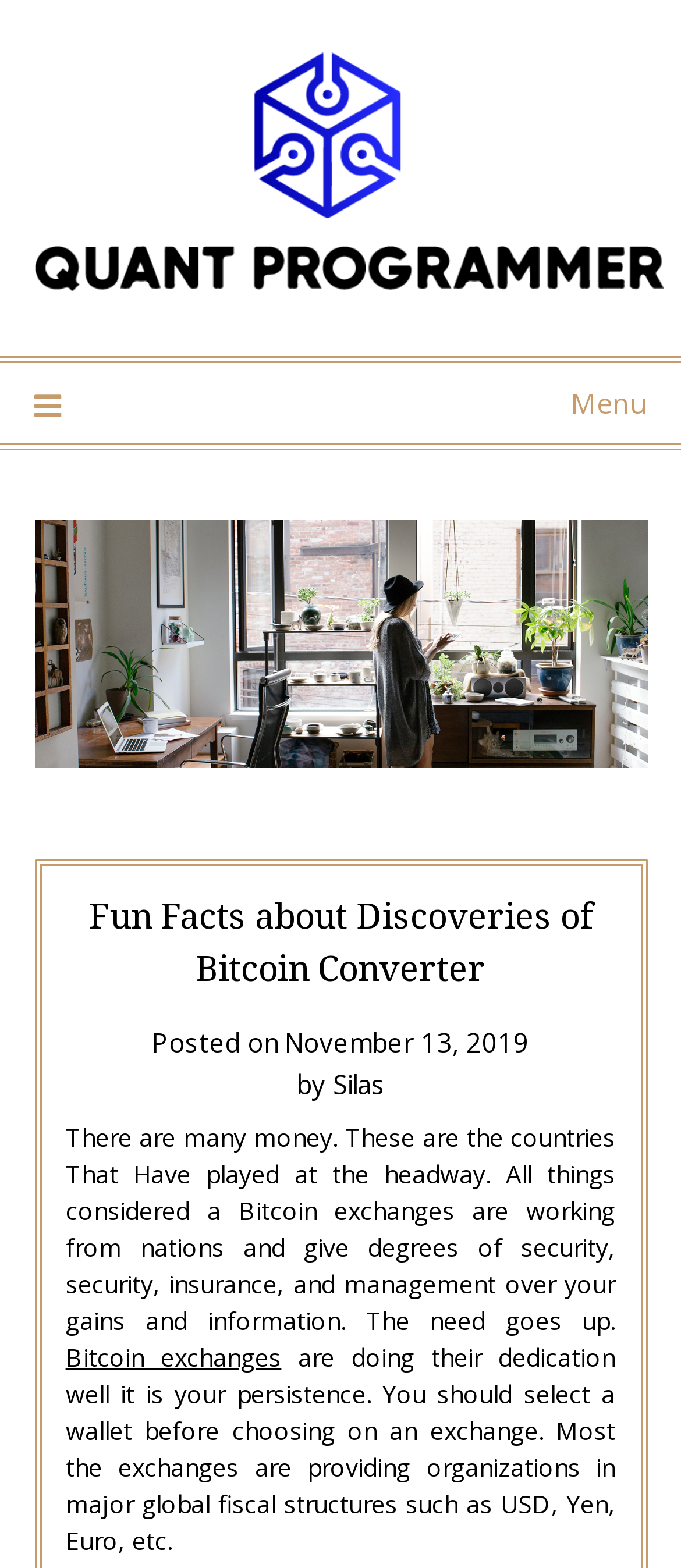Identify the text that serves as the heading for the webpage and generate it.

Fun Facts about Discoveries of Bitcoin Converter